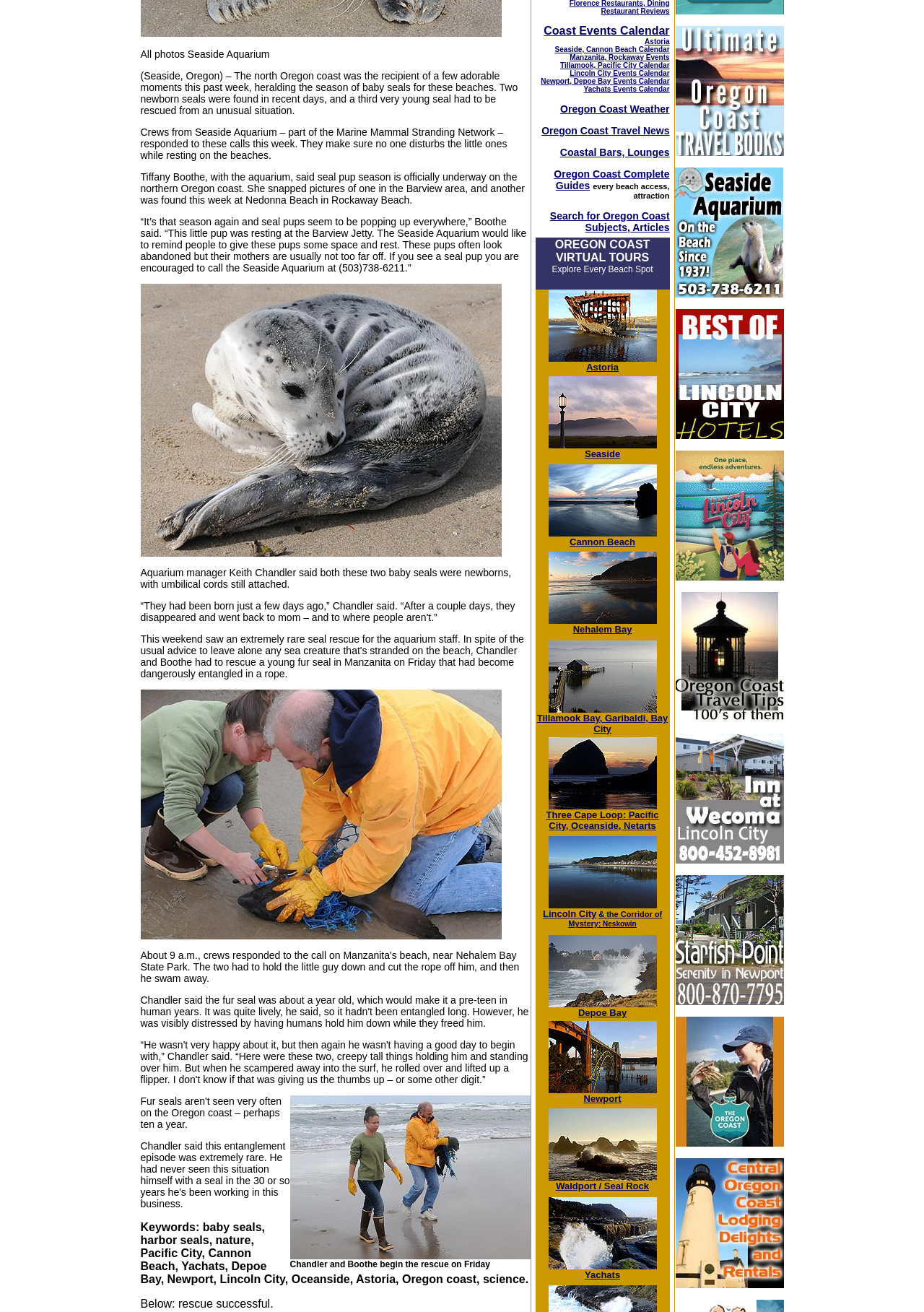Locate the bounding box of the UI element defined by this description: "Waldport / Seal Rock". The coordinates should be given as four float numbers between 0 and 1, formatted as [left, top, right, bottom].

[0.593, 0.893, 0.711, 0.908]